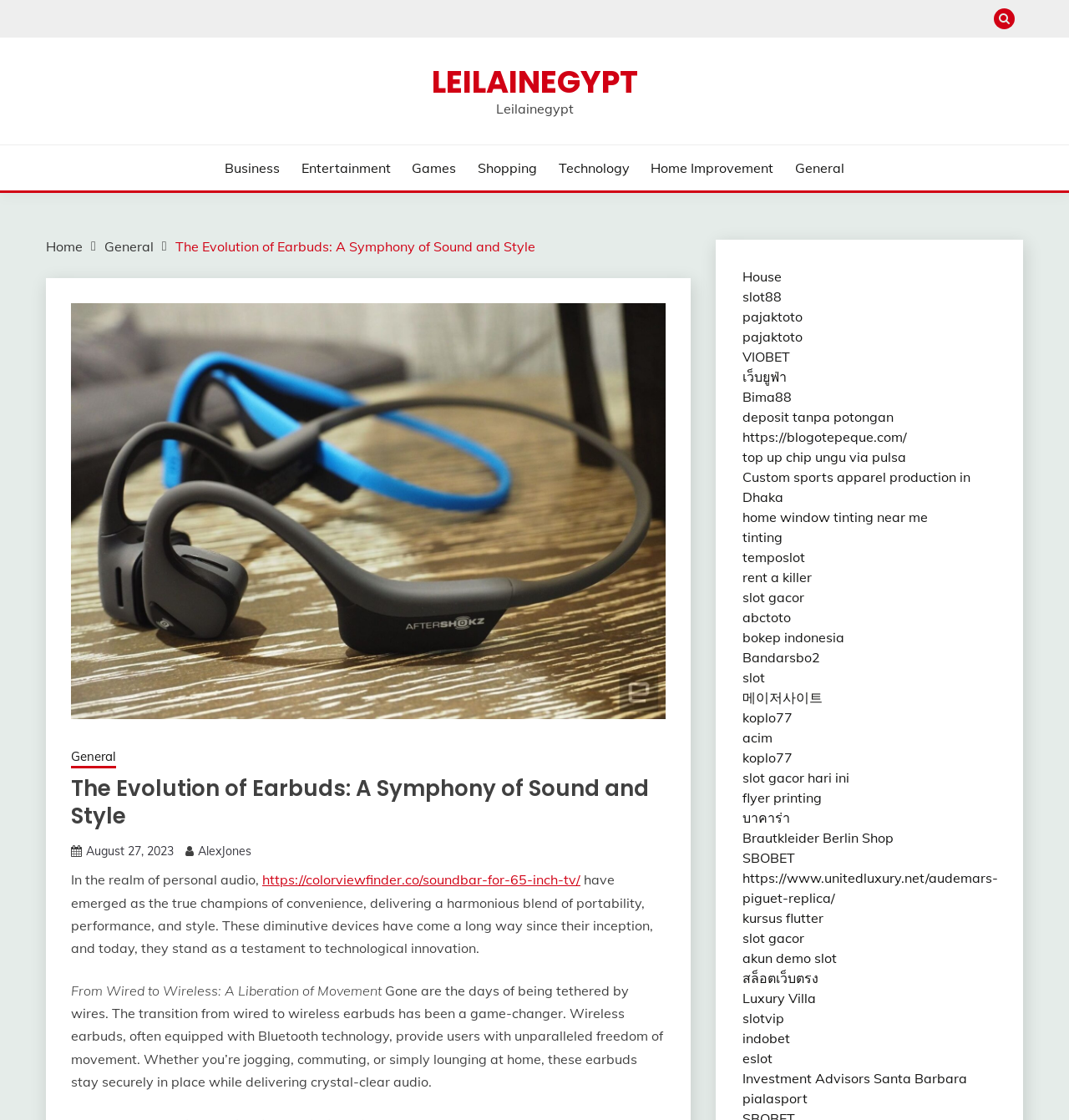What is the topic of the article?
Please answer the question with a detailed and comprehensive explanation.

The topic of the article can be determined by reading the title 'The Evolution of Earbuds: A Symphony of Sound and Style' and the introductory paragraph, which discusses the convenience and style of earbuds.